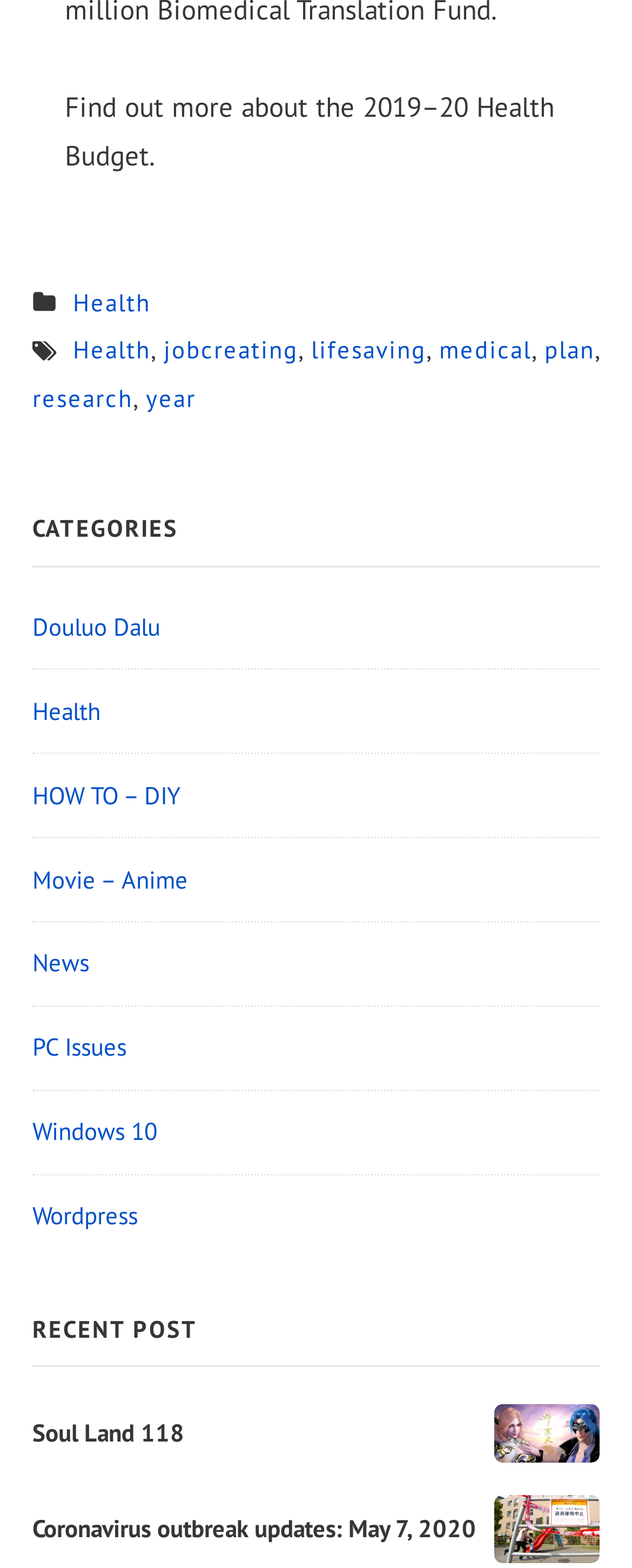Using the provided element description: "HOW TO – DIY", determine the bounding box coordinates of the corresponding UI element in the screenshot.

[0.051, 0.497, 0.285, 0.517]